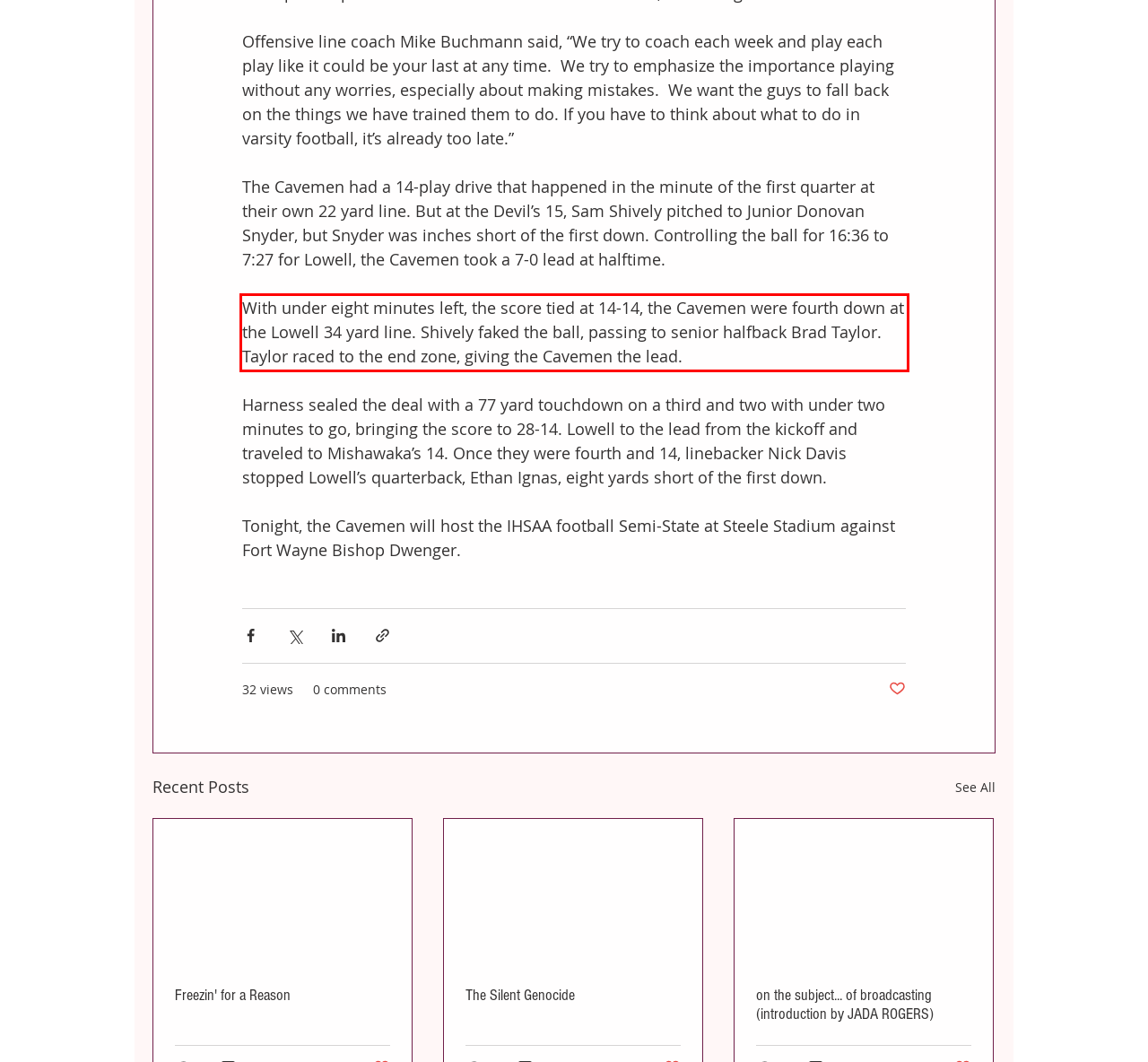You are provided with a webpage screenshot that includes a red rectangle bounding box. Extract the text content from within the bounding box using OCR.

With under eight minutes left, the score tied at 14-14, the Cavemen were fourth down at the Lowell 34 yard line. Shively faked the ball, passing to senior halfback Brad Taylor. Taylor raced to the end zone, giving the Cavemen the lead.